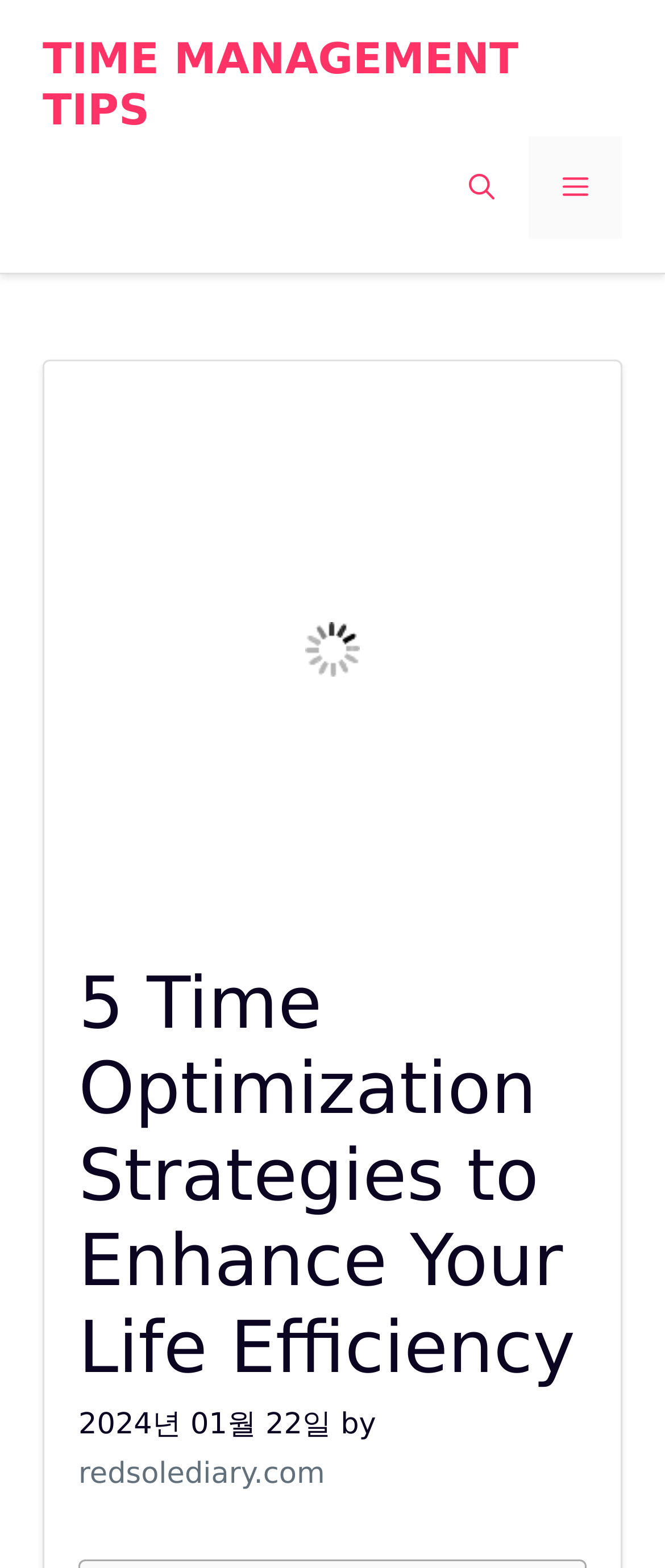What is the name of the website? Based on the image, give a response in one word or a short phrase.

TIME MANAGEMENT TIPS